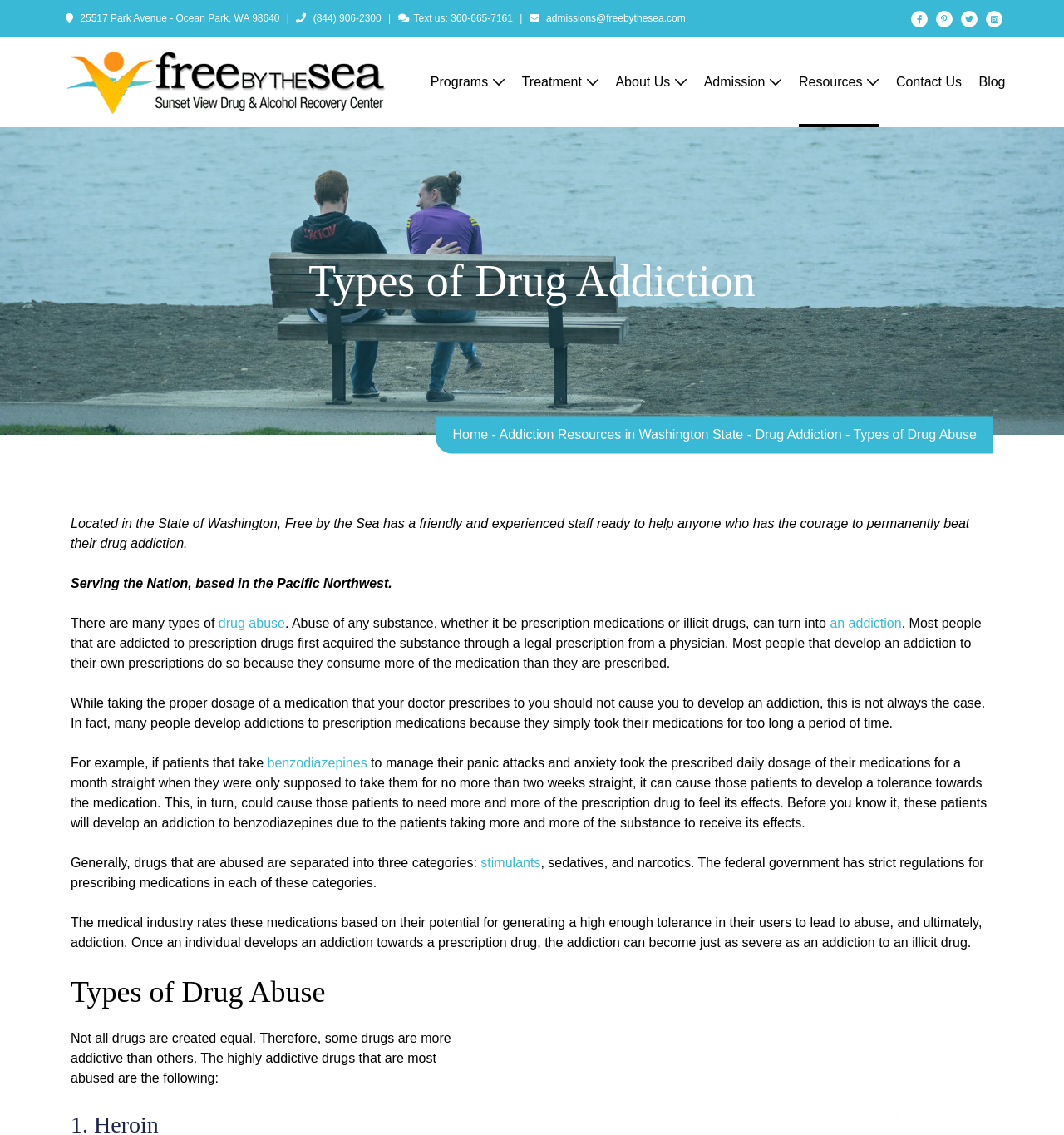Answer the following inquiry with a single word or phrase:
What are the three categories of drugs that are abused?

stimulants, sedatives, and narcotics